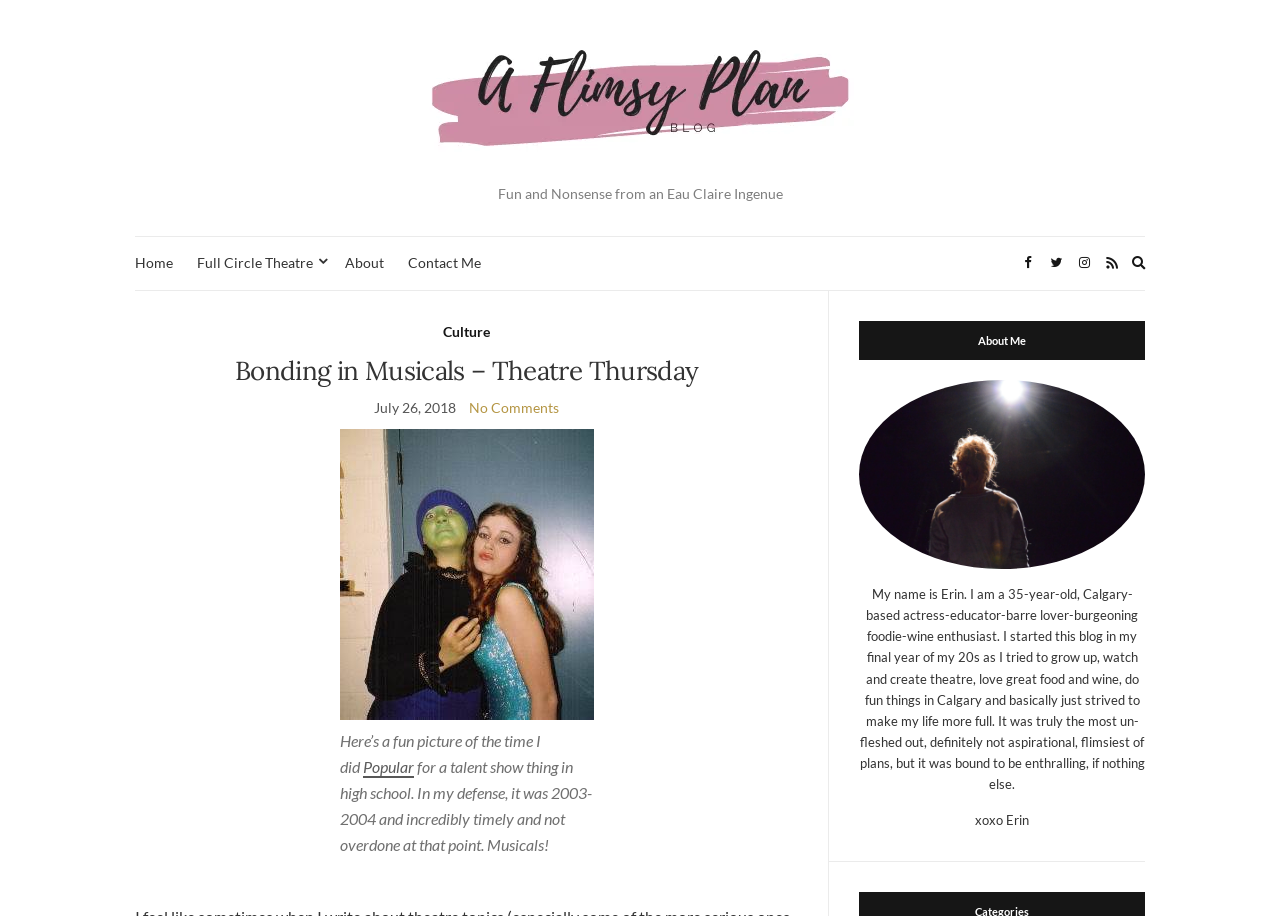Determine the bounding box coordinates of the clickable element to complete this instruction: "Click on the 'About' link". Provide the coordinates in the format of four float numbers between 0 and 1, [left, top, right, bottom].

[0.27, 0.275, 0.3, 0.3]